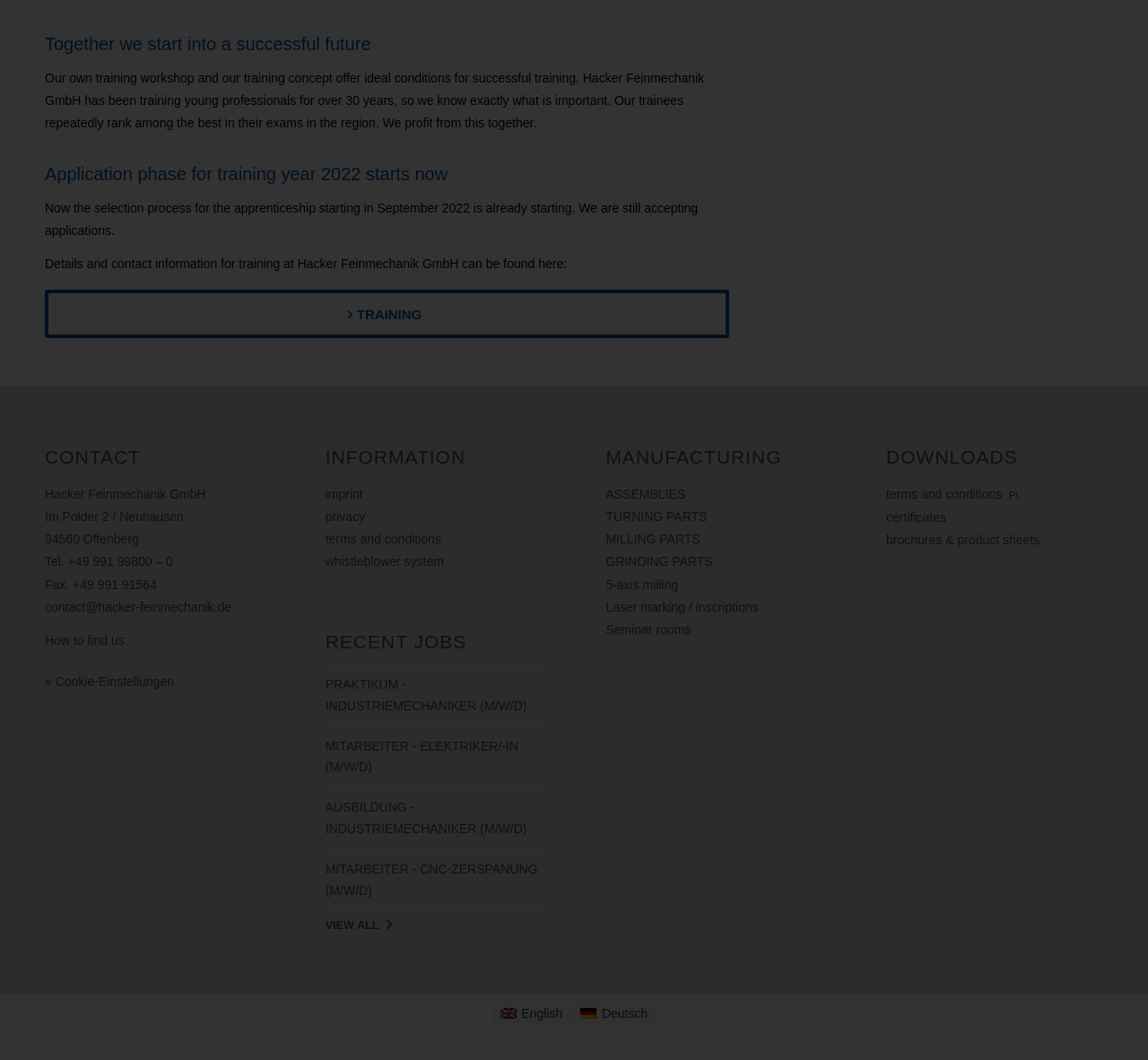Pinpoint the bounding box coordinates of the clickable area needed to execute the instruction: "View the 'Recent Posts'". The coordinates should be specified as four float numbers between 0 and 1, i.e., [left, top, right, bottom].

None